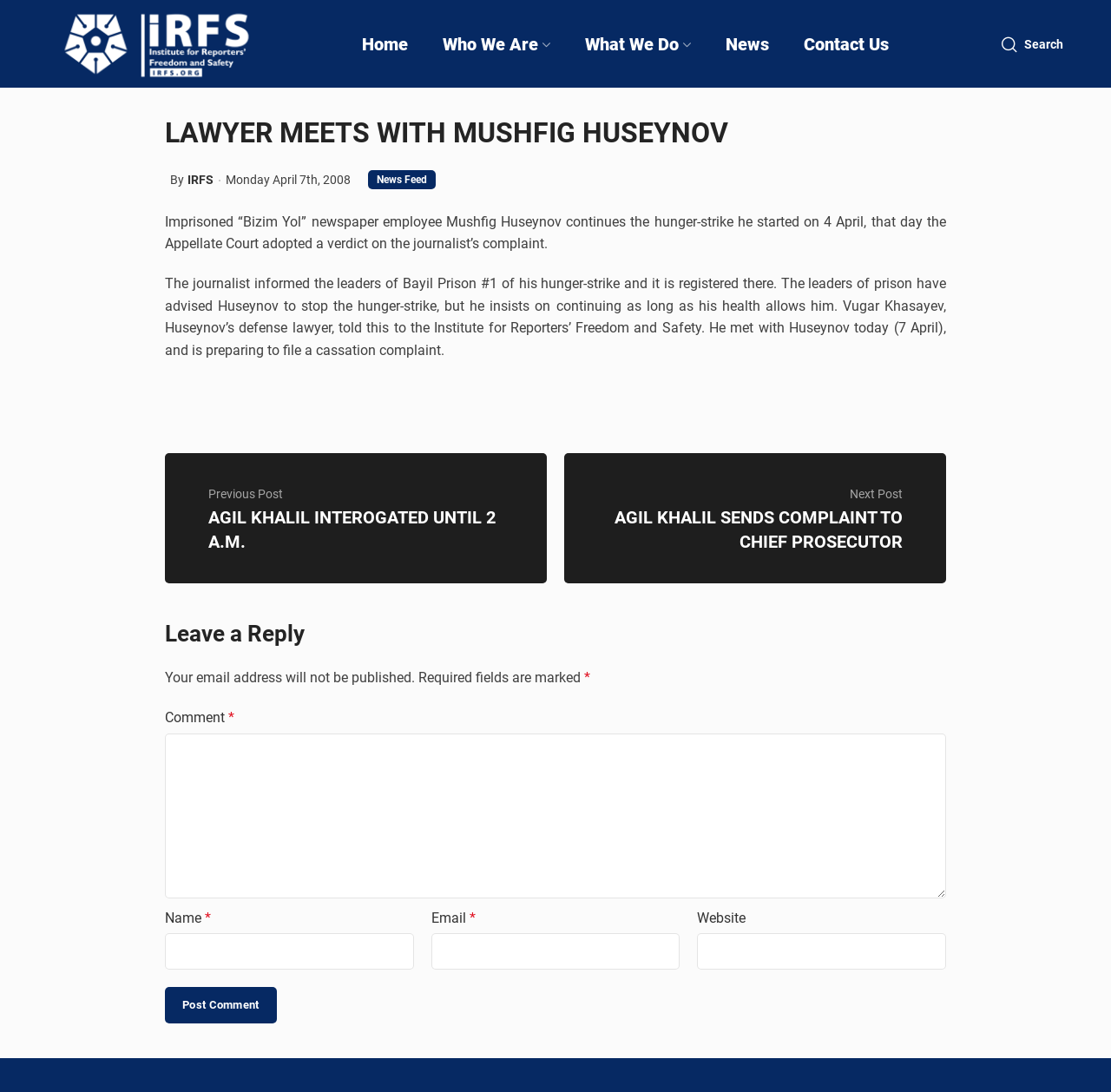Bounding box coordinates are specified in the format (top-left x, top-left y, bottom-right x, bottom-right y). All values are floating point numbers bounded between 0 and 1. Please provide the bounding box coordinate of the region this sentence describes: aria-label="Google Places Social Icon"

None